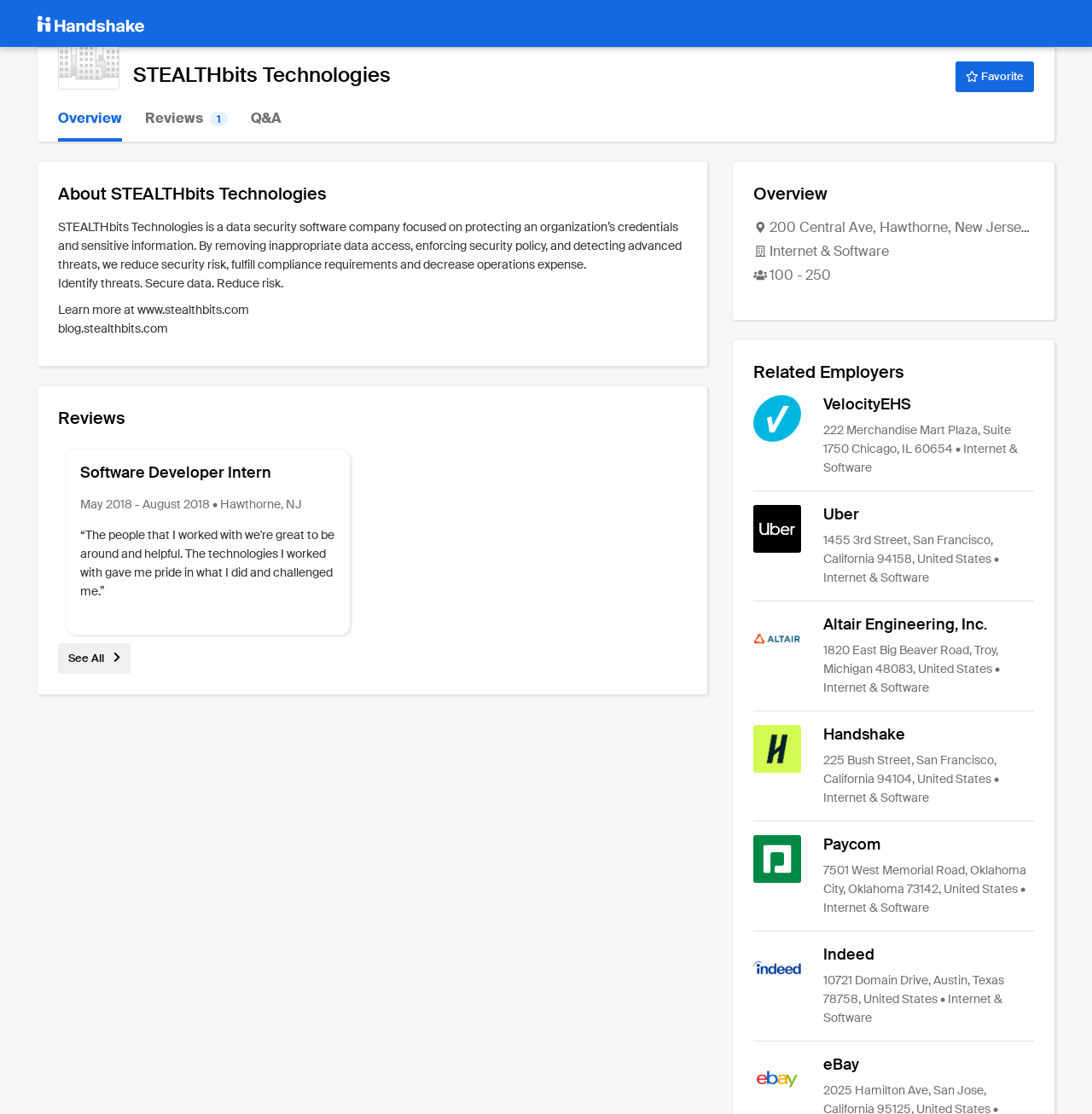How many reviews are there in total?
Refer to the screenshot and deliver a thorough answer to the question presented.

There is a link with the text 'See All' under the 'Reviews' section, which implies that there are more reviews than the one shown on the webpage.